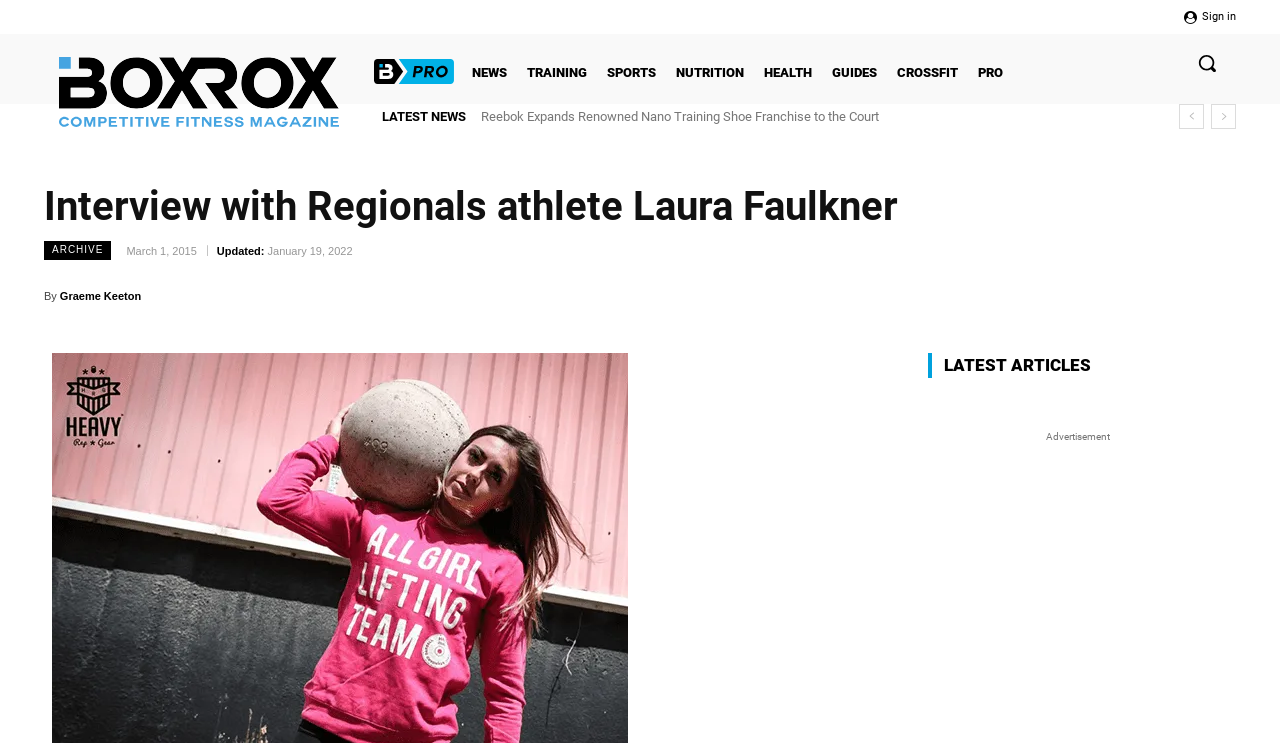Please identify the bounding box coordinates of the region to click in order to complete the given instruction: "Read the latest news". The coordinates should be four float numbers between 0 and 1, i.e., [left, top, right, bottom].

[0.298, 0.147, 0.364, 0.167]